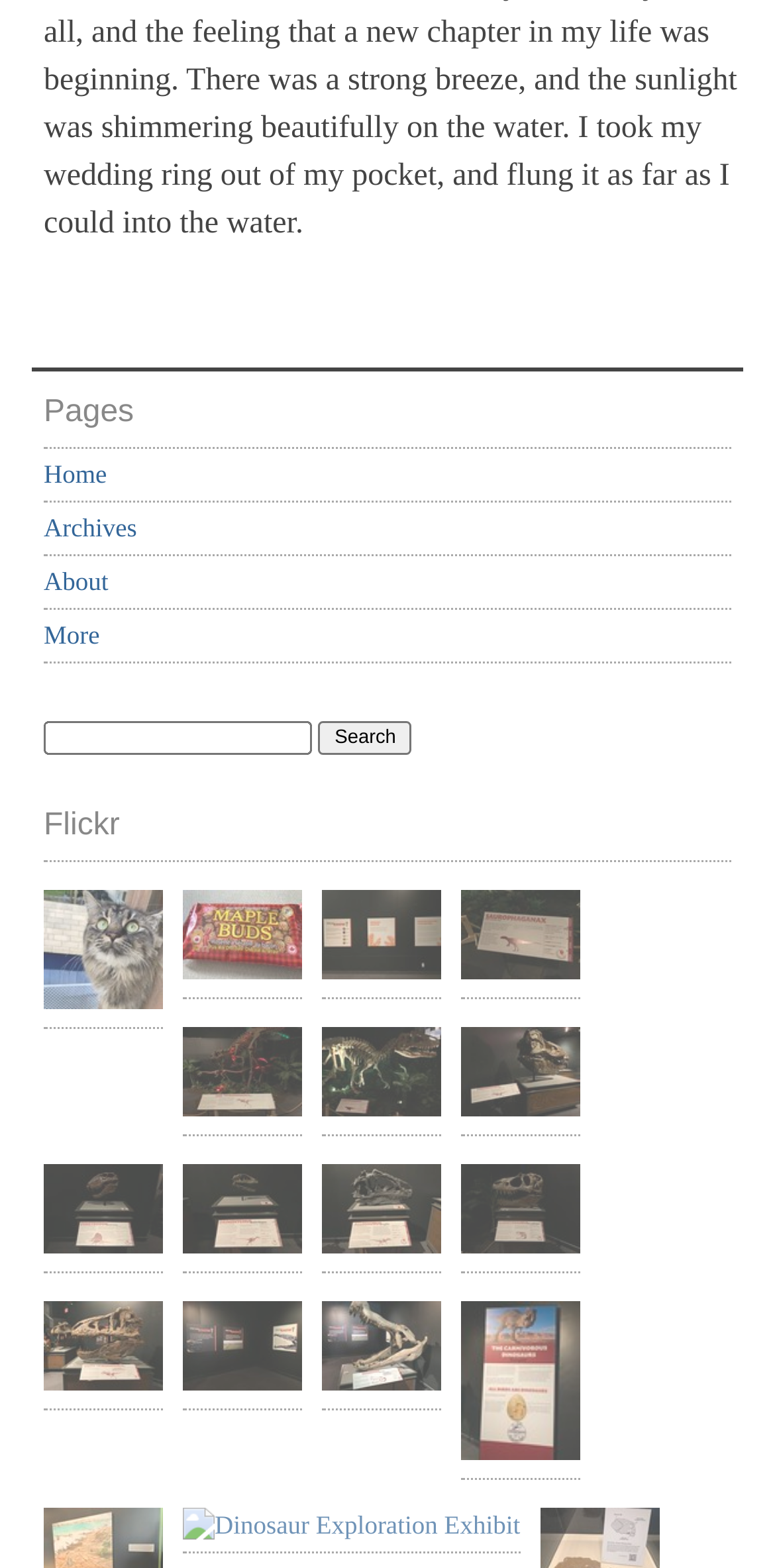Find the bounding box coordinates of the element to click in order to complete this instruction: "Click on the 'Search' button". The bounding box coordinates must be four float numbers between 0 and 1, denoted as [left, top, right, bottom].

[0.411, 0.46, 0.531, 0.481]